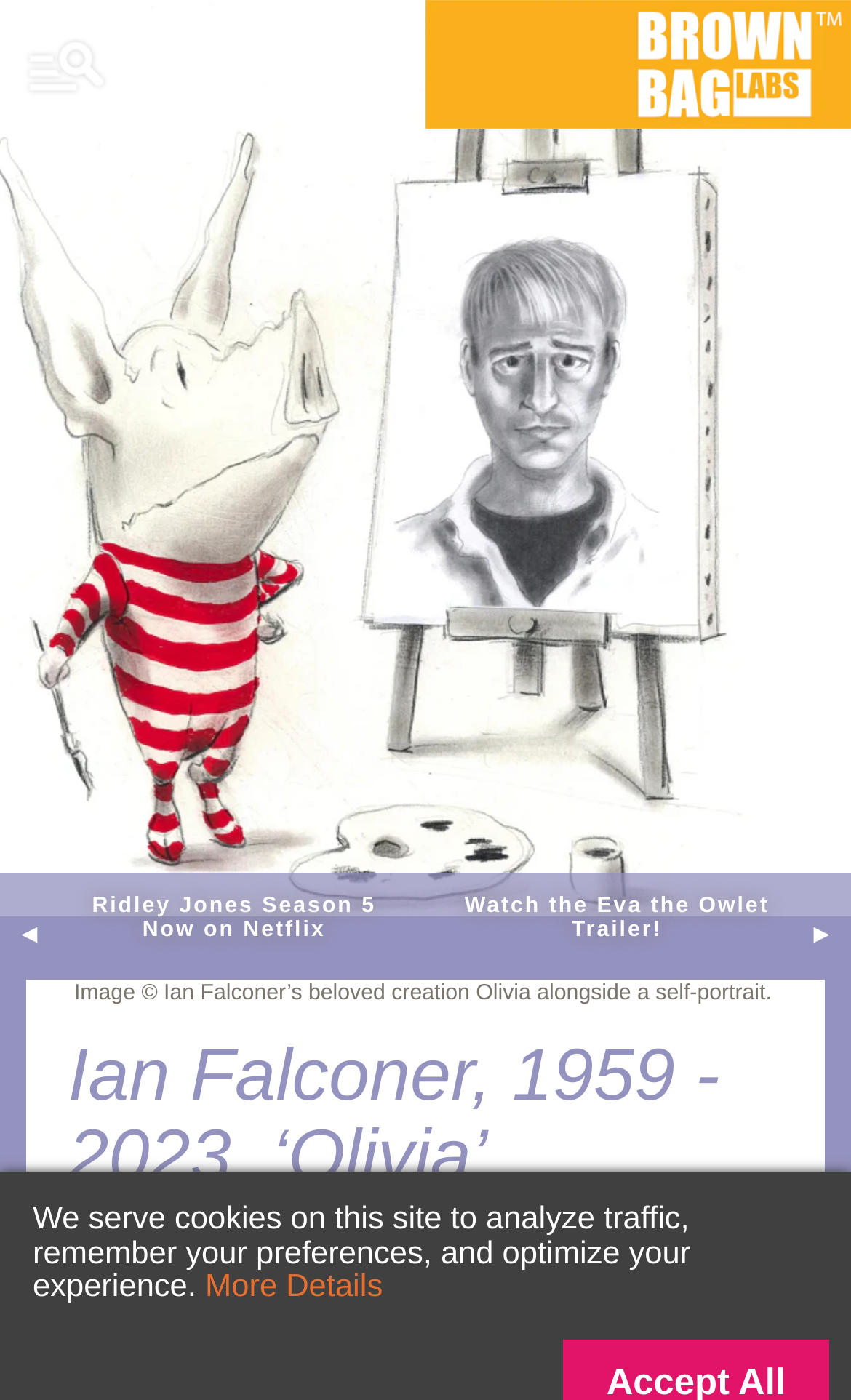How many images are there in the top section?
Could you please answer the question thoroughly and with as much detail as possible?

The top section of the webpage contains two images, one for 'Open Menu' and one for 'Brown Bag Labs'. These images are likely to be icons or logos for the respective links.